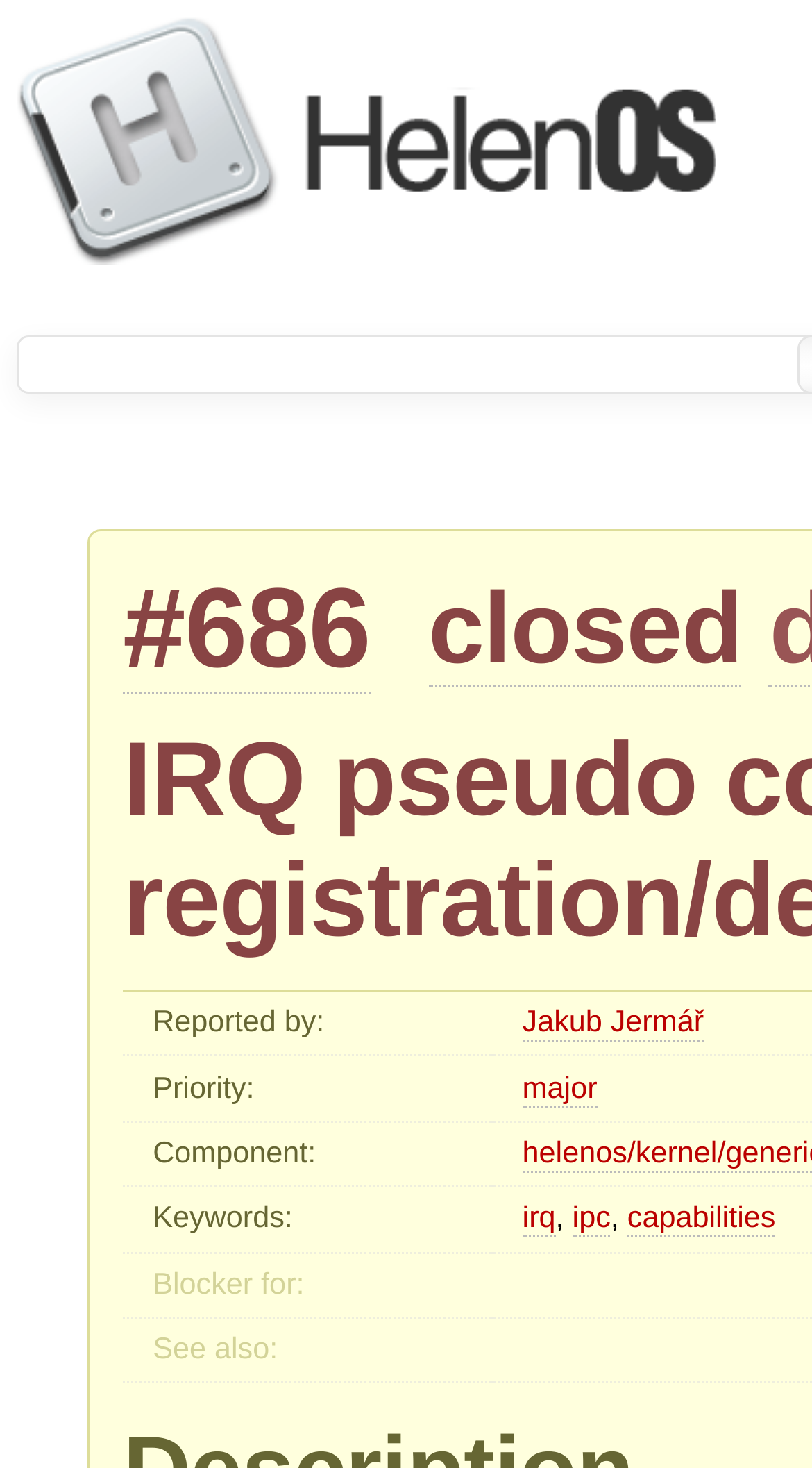Locate and extract the headline of this webpage.

IRQ pseudo code registration/deregistration broken